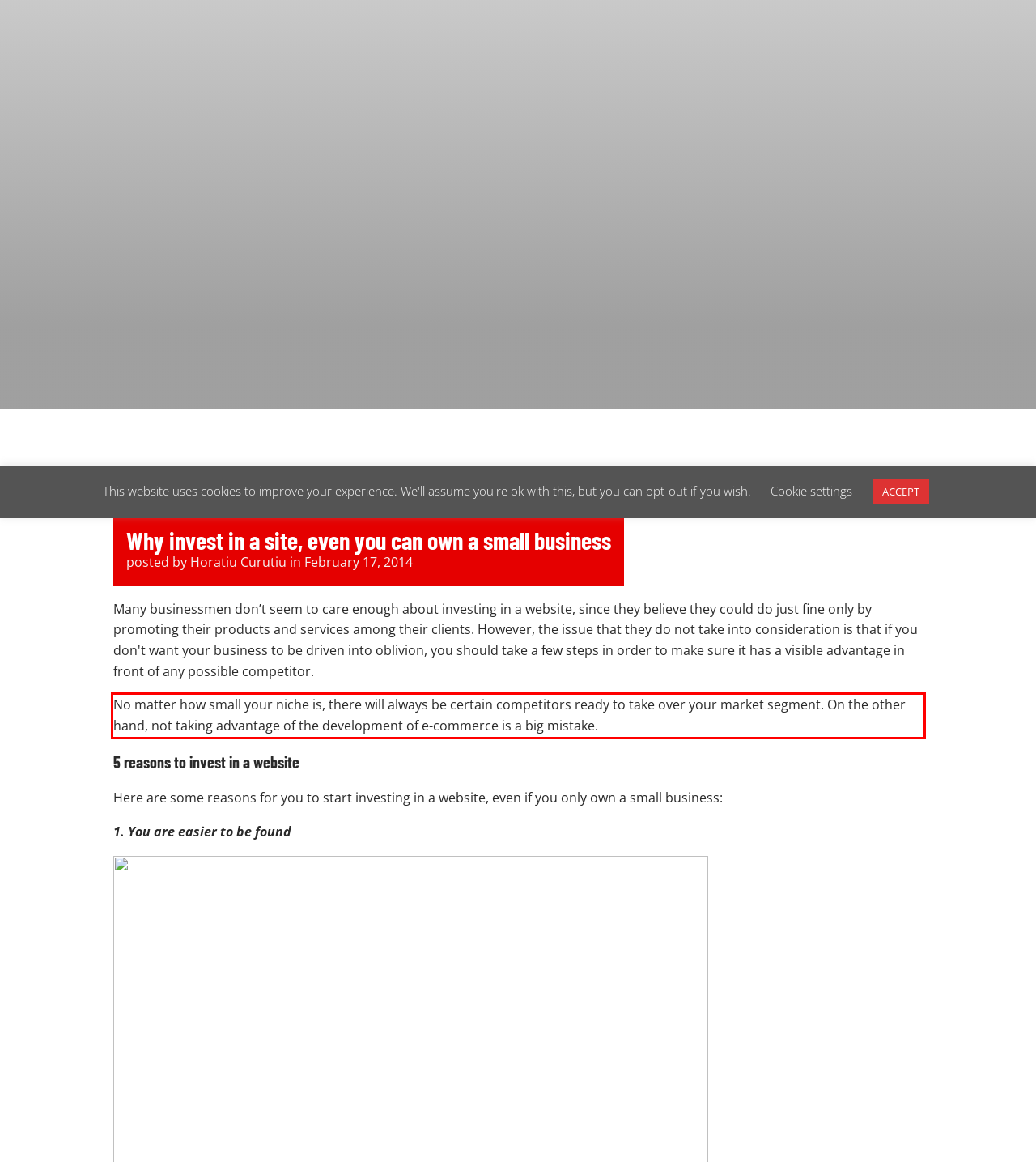Identify and transcribe the text content enclosed by the red bounding box in the given screenshot.

No matter how small your niche is, there will always be certain competitors ready to take over your market segment. On the other hand, not taking advantage of the development of e-commerce is a big mistake.